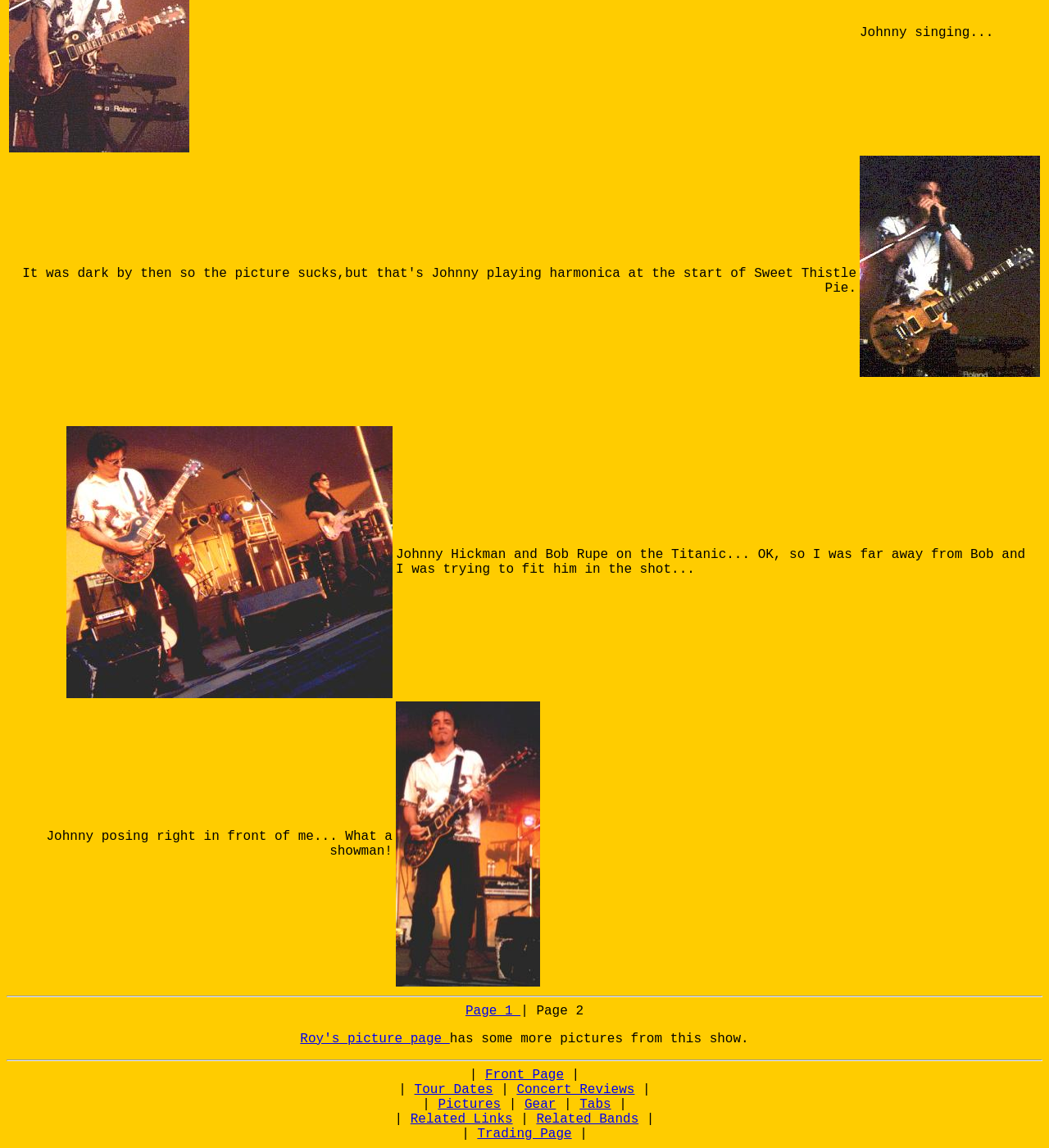Given the element description Tour Dates, specify the bounding box coordinates of the corresponding UI element in the format (top-left x, top-left y, bottom-right x, bottom-right y). All values must be between 0 and 1.

[0.395, 0.943, 0.47, 0.956]